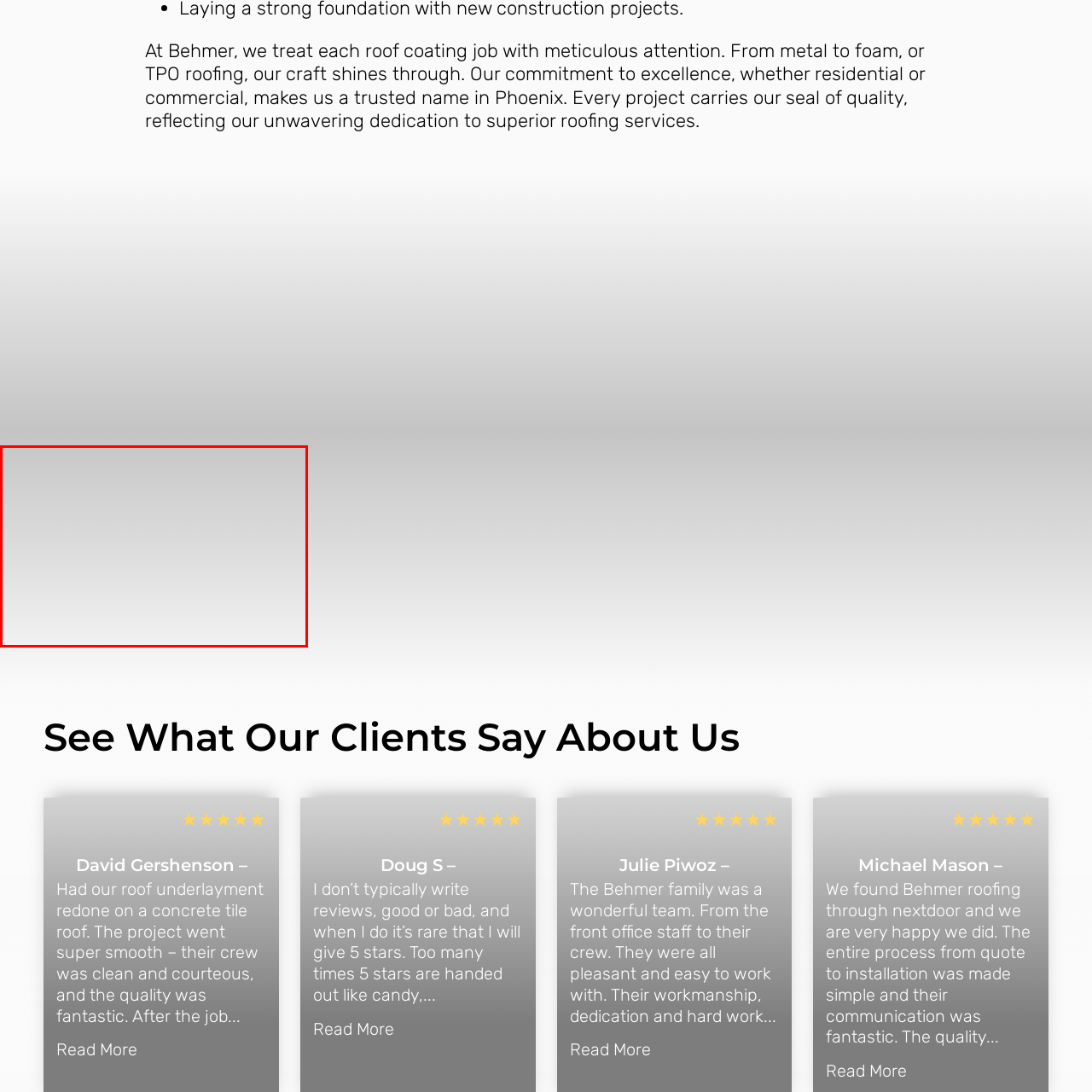What is the location of the commercial properties mentioned in the caption?
Check the image enclosed by the red bounding box and reply to the question using a single word or phrase.

Phoenix